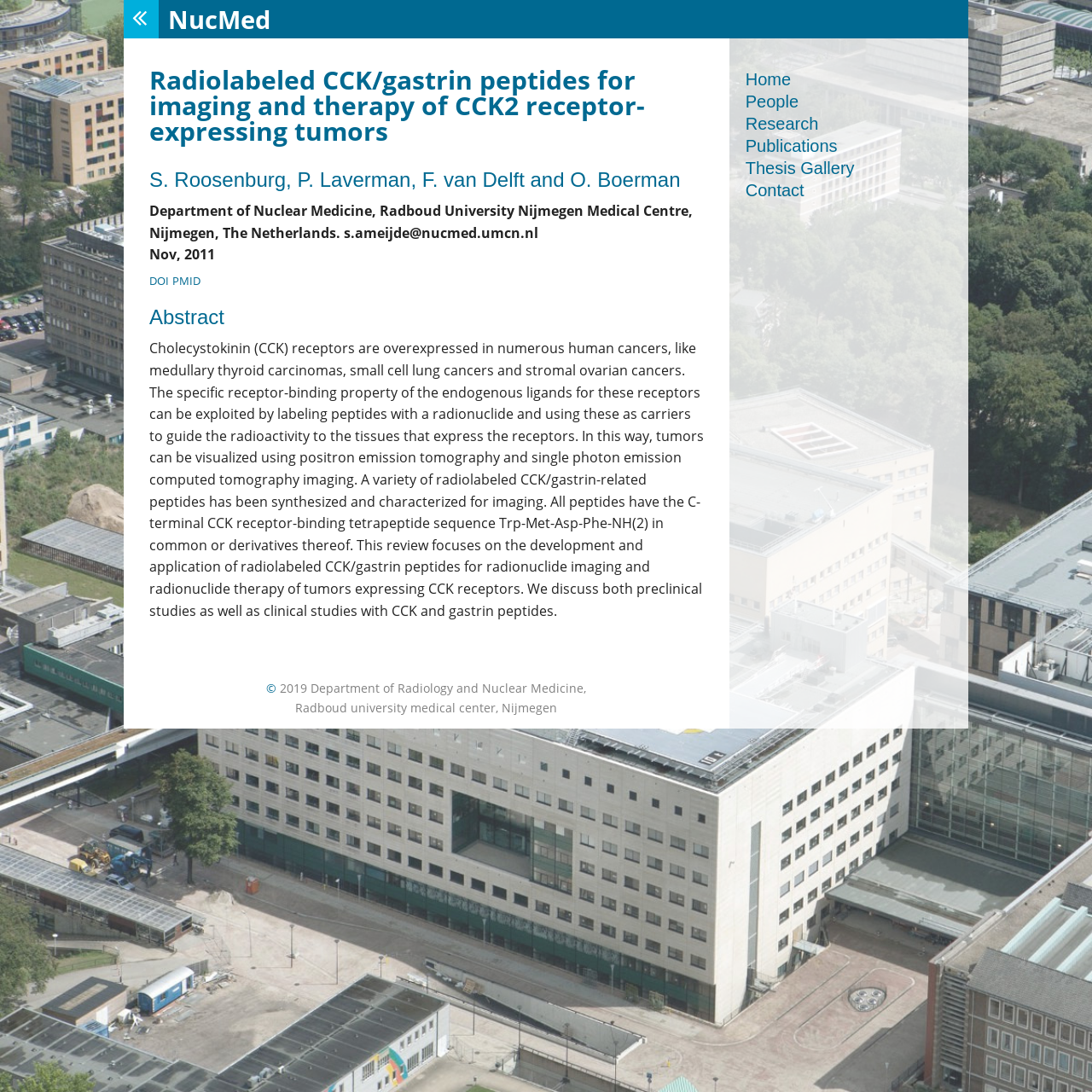Please identify the bounding box coordinates of where to click in order to follow the instruction: "View DOI information".

[0.137, 0.25, 0.155, 0.264]